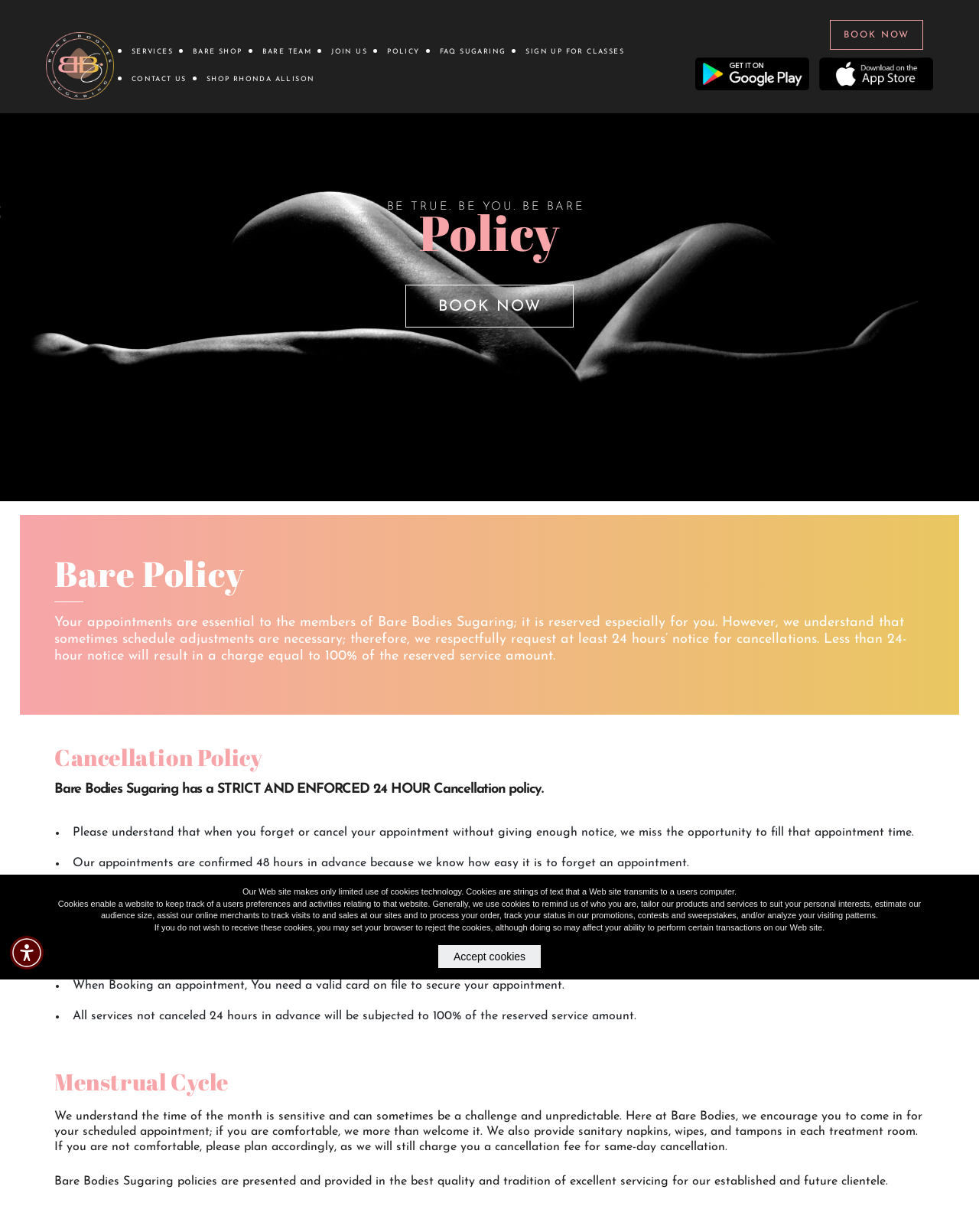Locate the bounding box coordinates of the element that should be clicked to execute the following instruction: "Click the BOOK NOW button".

[0.414, 0.231, 0.586, 0.266]